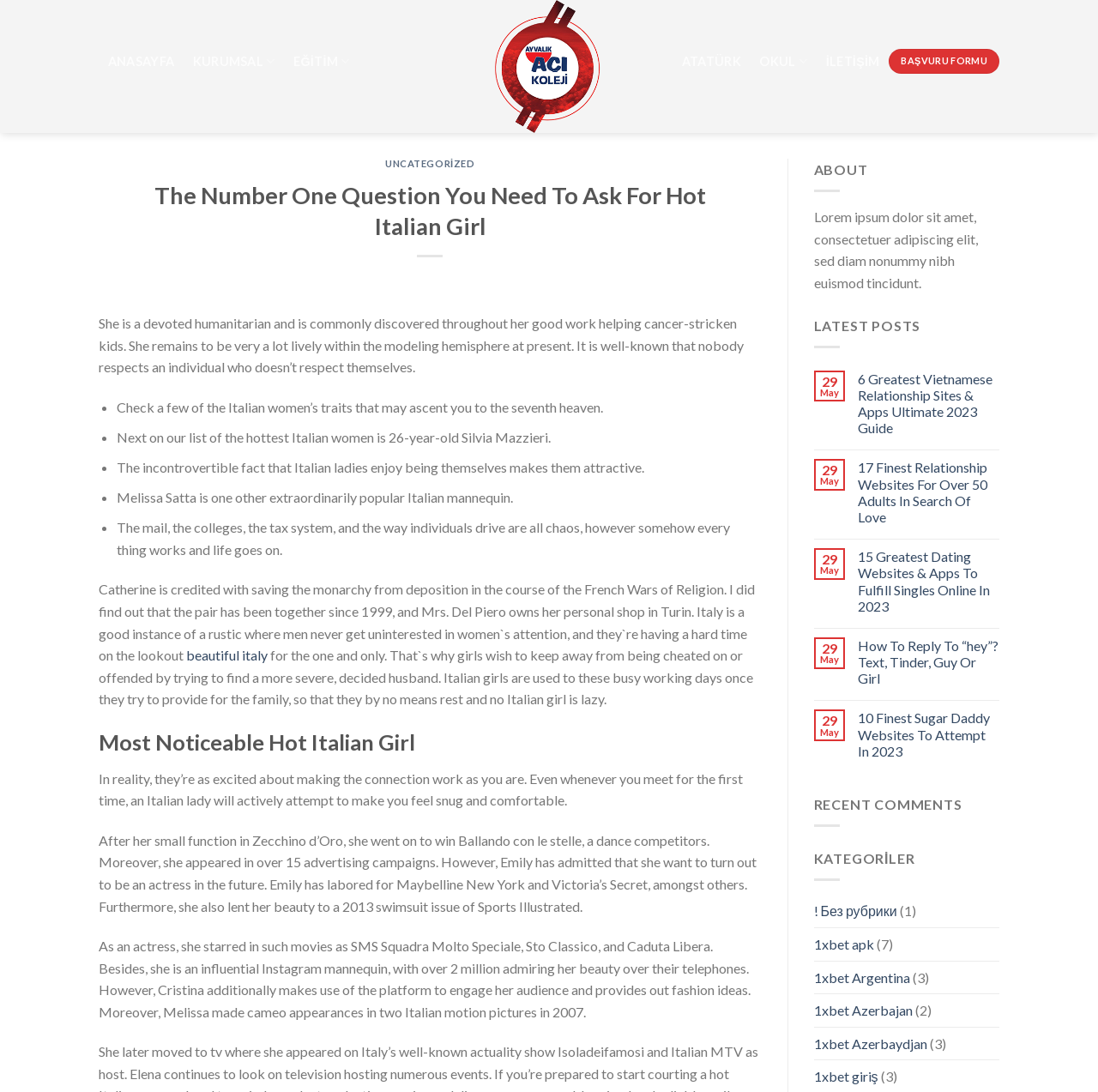From the webpage screenshot, predict the bounding box coordinates (top-left x, top-left y, bottom-right x, bottom-right y) for the UI element described here: Eğitim

[0.259, 0.04, 0.327, 0.072]